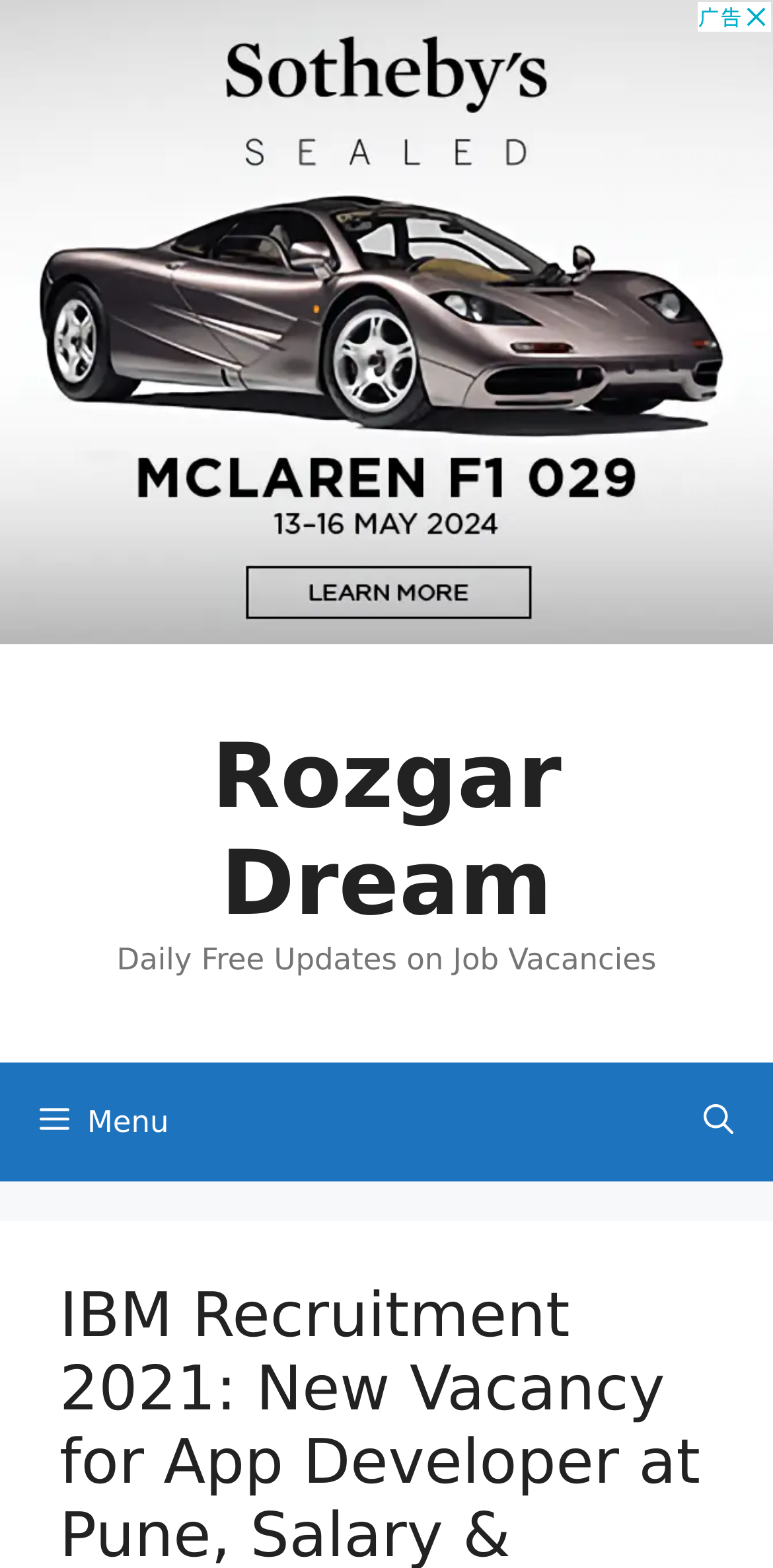Illustrate the webpage's structure and main components comprehensively.

The webpage is about IBM Recruitment 2021, specifically a new job vacancy notification for an App Developer position at Pune, India. At the top of the page, there is an advertisement iframe that spans the full width of the page. Below the advertisement, there is a site banner that contains a link to "Rozgar Dream" and a static text that reads "Daily Free Updates on Job Vacancies". 

Underneath the banner, there is a primary navigation menu that takes up the full width of the page. The menu has a "Menu" button on the left side and a link to "Open Search Bar" on the right side.